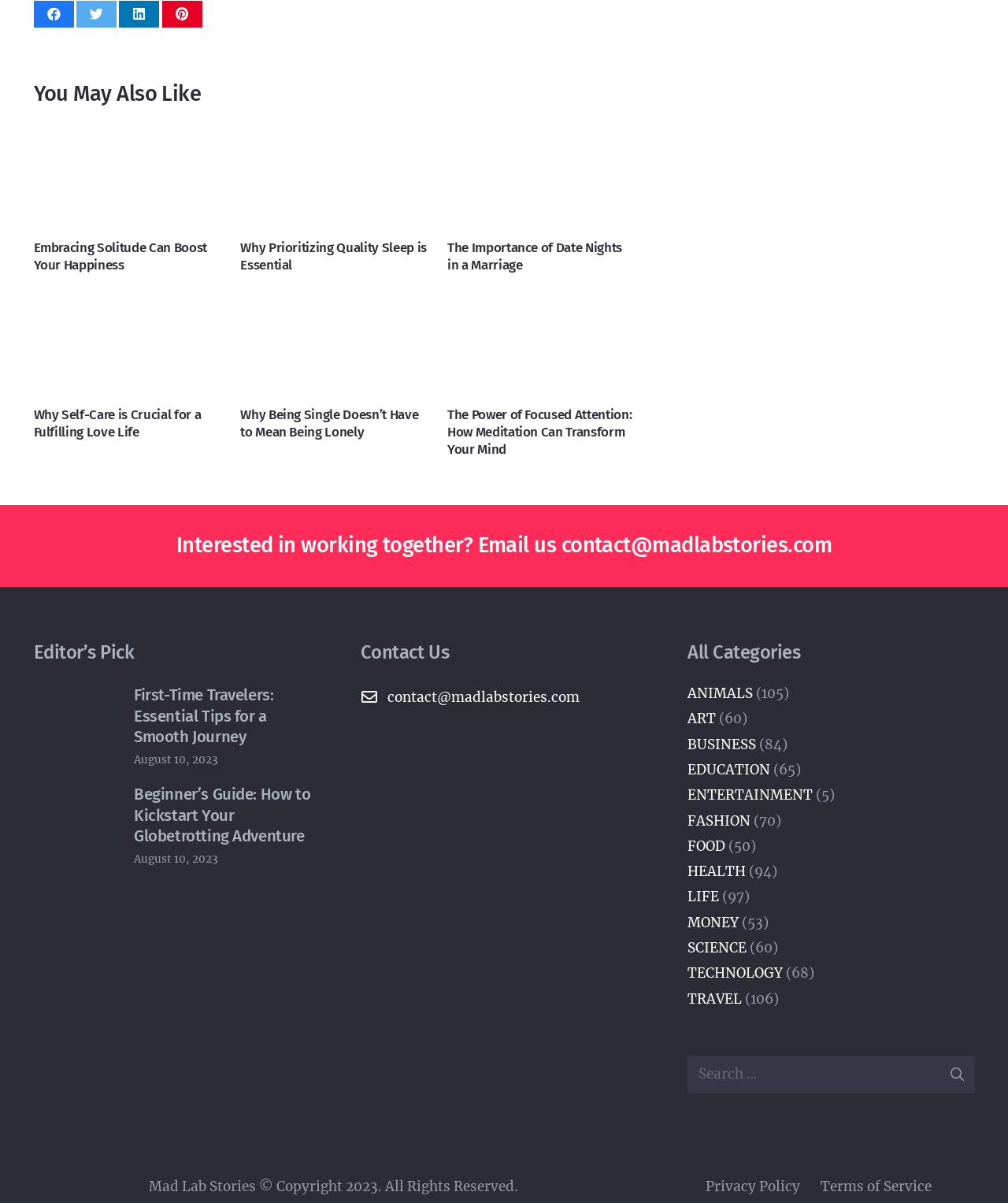Using the element description: "Terms of Service", determine the bounding box coordinates. The coordinates should be in the format [left, top, right, bottom], with values between 0 and 1.

[0.814, 0.979, 0.924, 0.993]